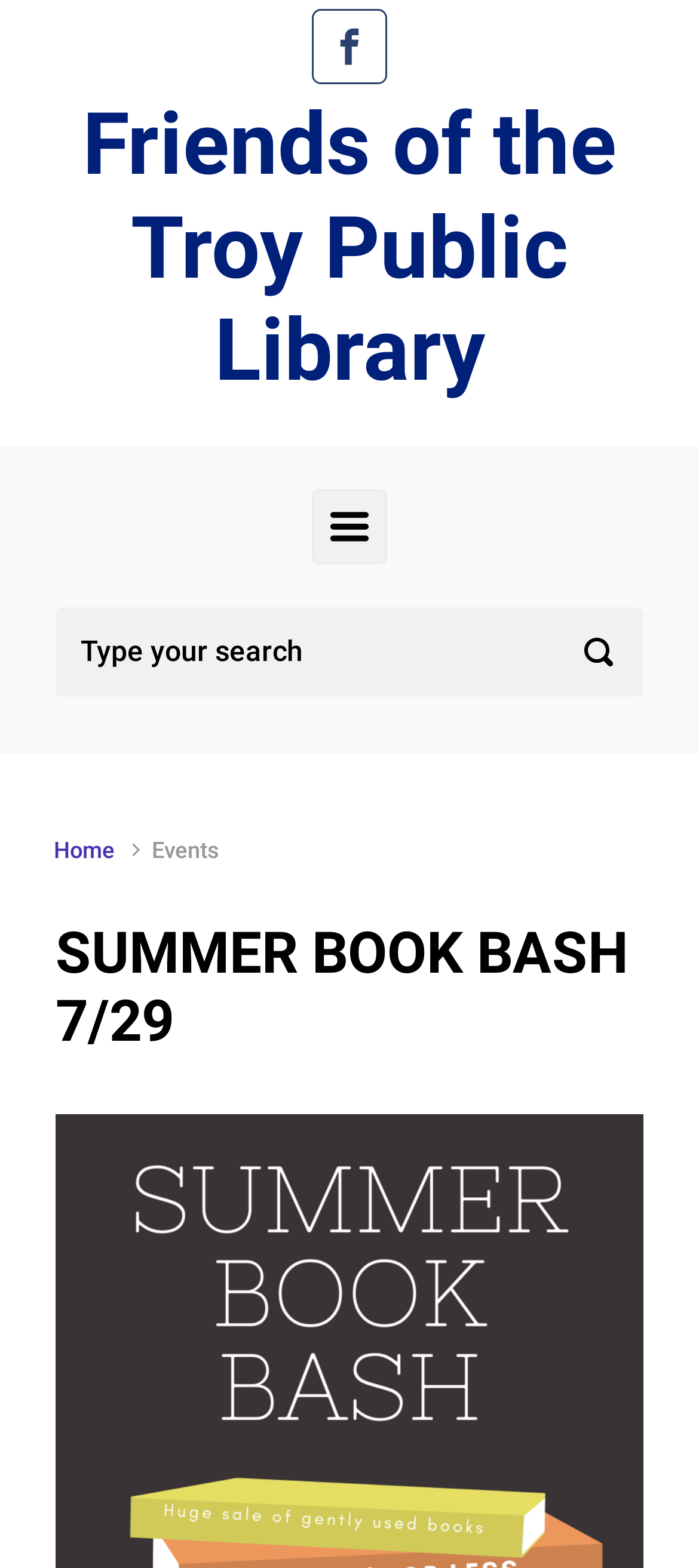Highlight the bounding box of the UI element that corresponds to this description: "Contact us at friends@thetroylibrary.org".

[0.172, 0.7, 0.828, 0.719]